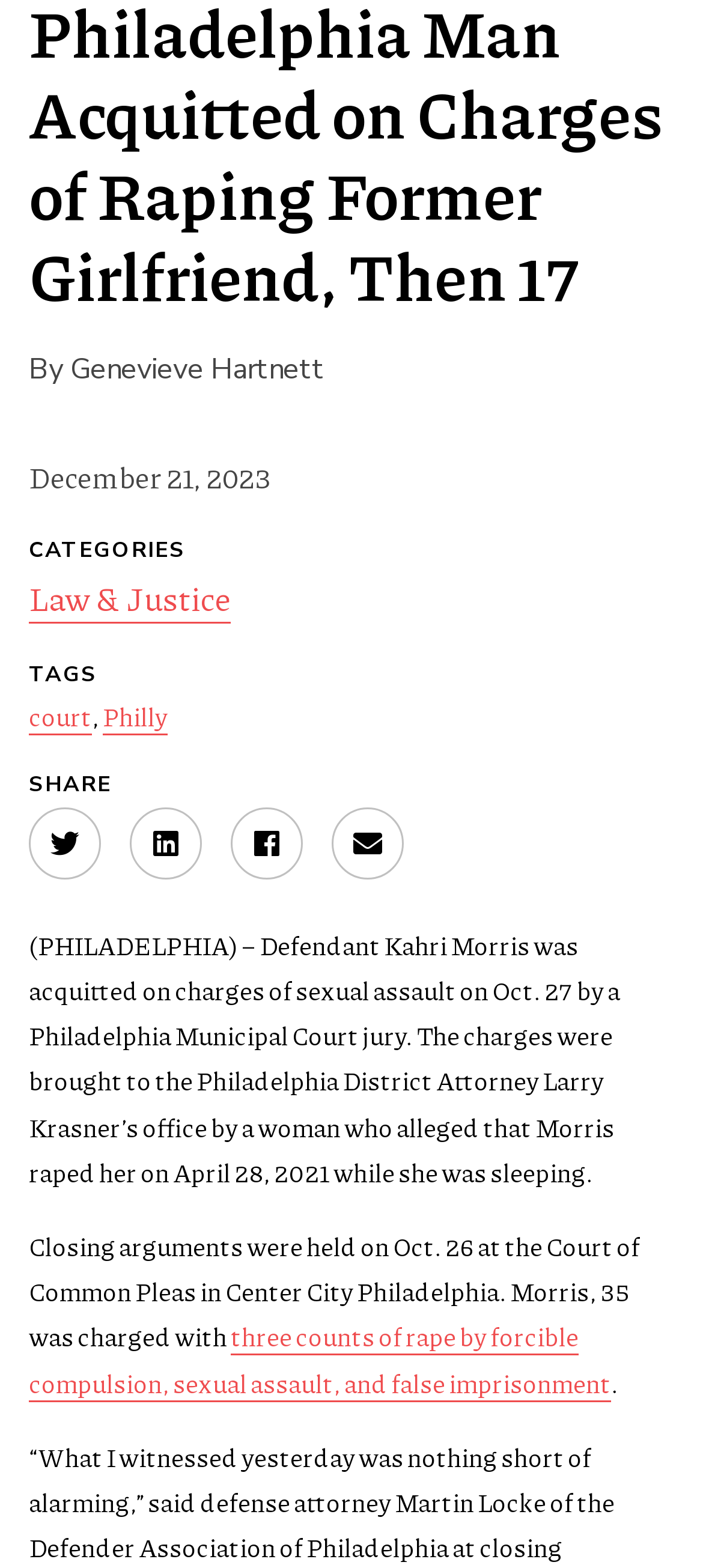Locate the UI element described by Share to Twitter in the provided webpage screenshot. Return the bounding box coordinates in the format (top-left x, top-left y, bottom-right x, bottom-right y), ensuring all values are between 0 and 1.

[0.041, 0.515, 0.144, 0.561]